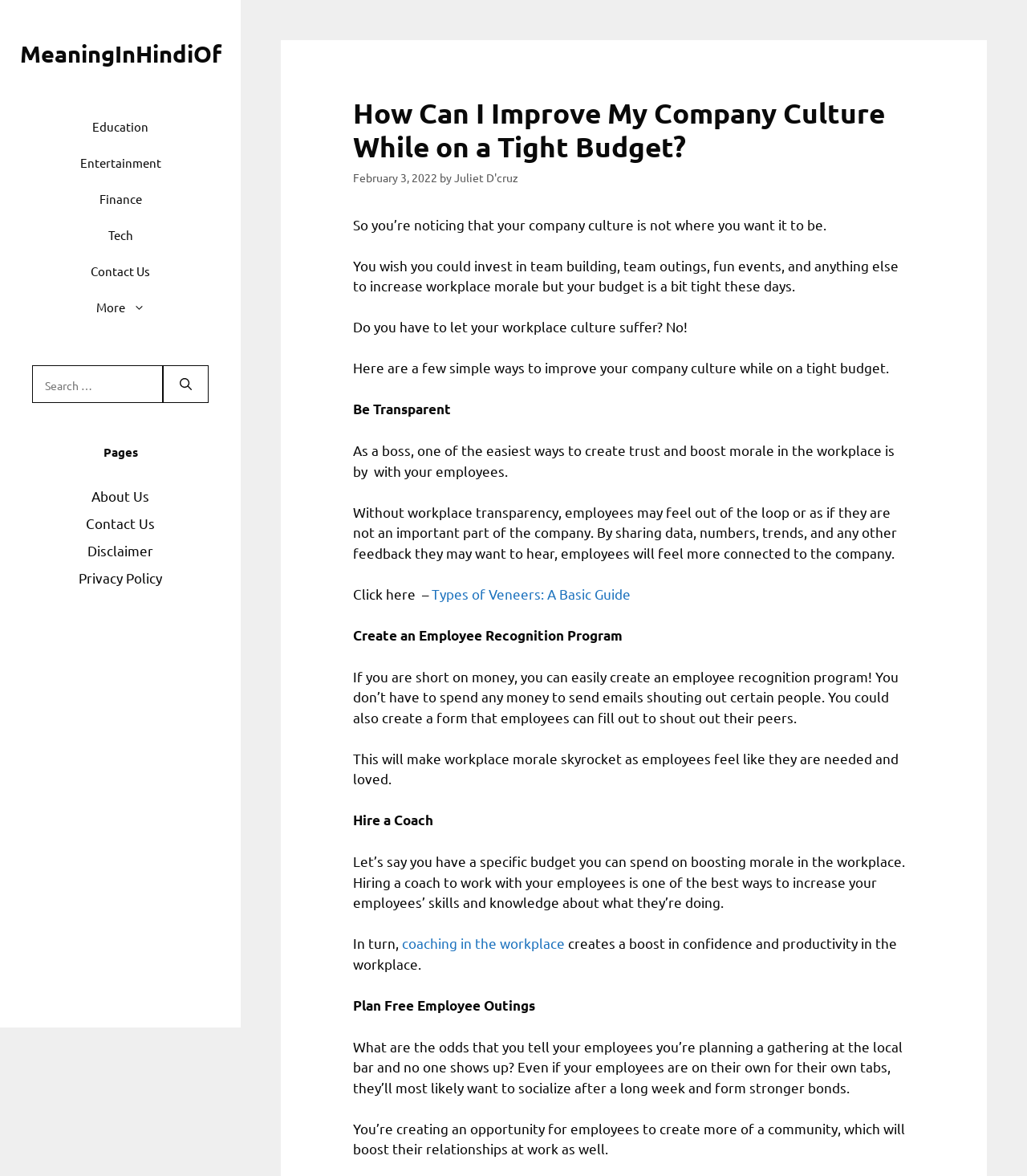Analyze the image and answer the question with as much detail as possible: 
What is one way to increase employees' skills and knowledge?

The webpage suggests that hiring a coach to work with employees is one of the best ways to increase their skills and knowledge, which can in turn boost confidence and productivity in the workplace.